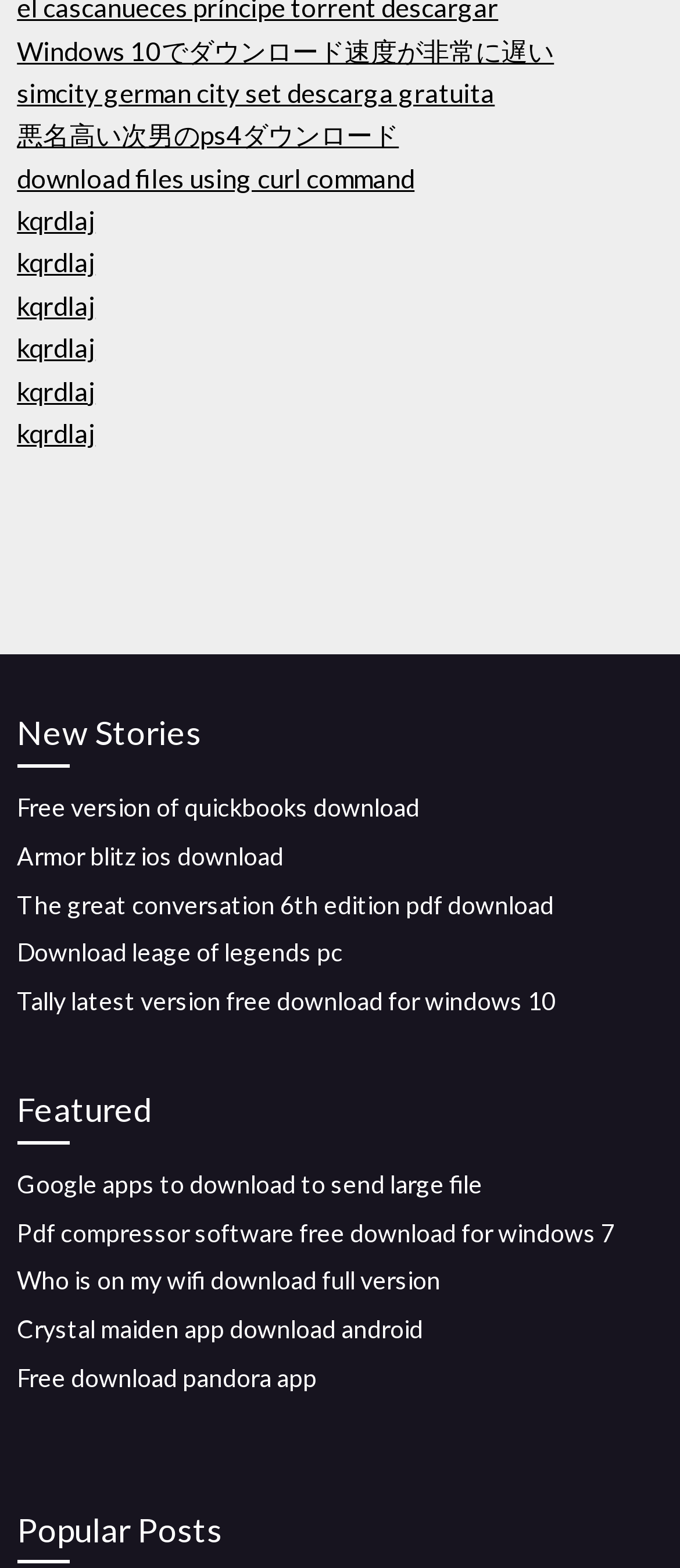What is the purpose of the links on the webpage?
Using the visual information, respond with a single word or phrase.

Download or access resources